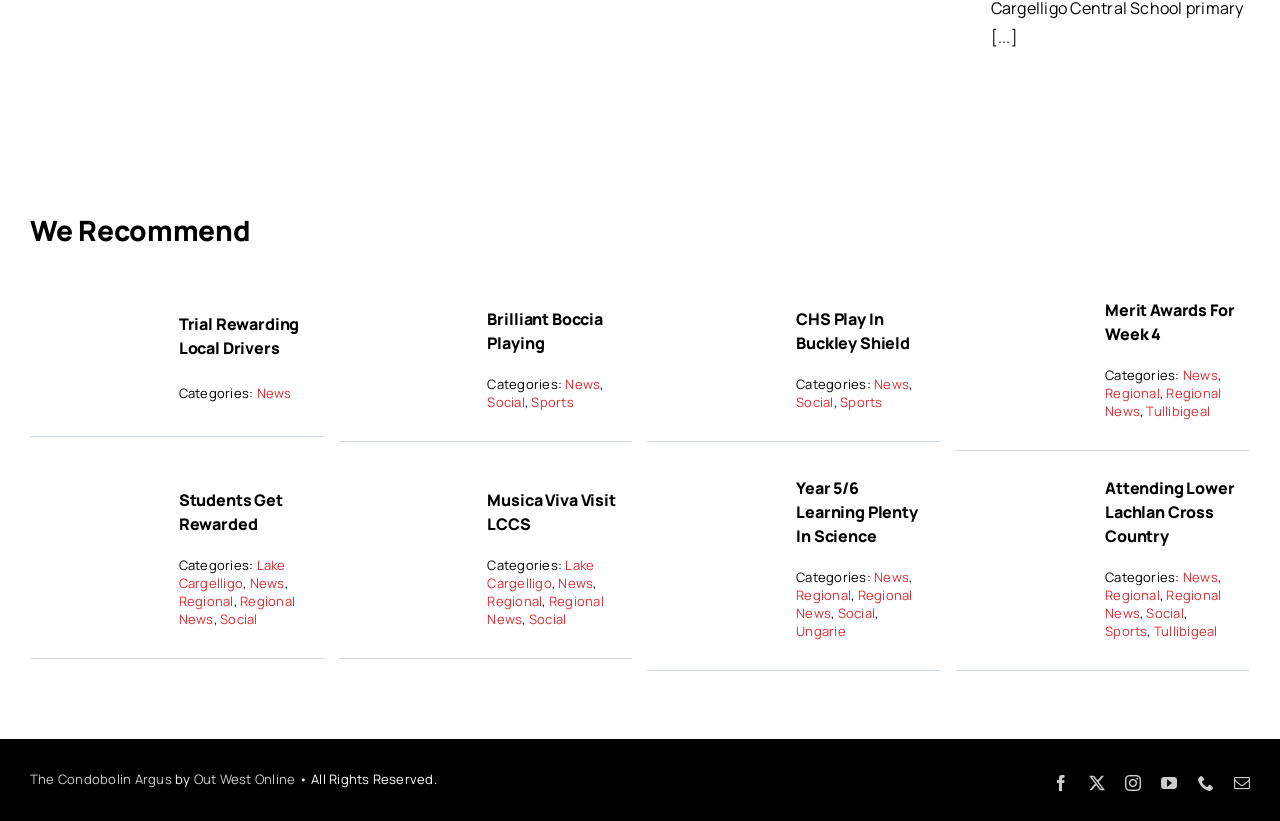How many news categories are listed under the heading 'We Recommend'?
Please give a well-detailed answer to the question.

Under the heading 'We Recommend', there are three news categories listed, which are 'News', 'Social', and 'Sports'. These categories are listed as links with bounding box coordinates [0.2, 0.468, 0.228, 0.49], [0.442, 0.457, 0.469, 0.479], and [0.415, 0.479, 0.448, 0.501] respectively.